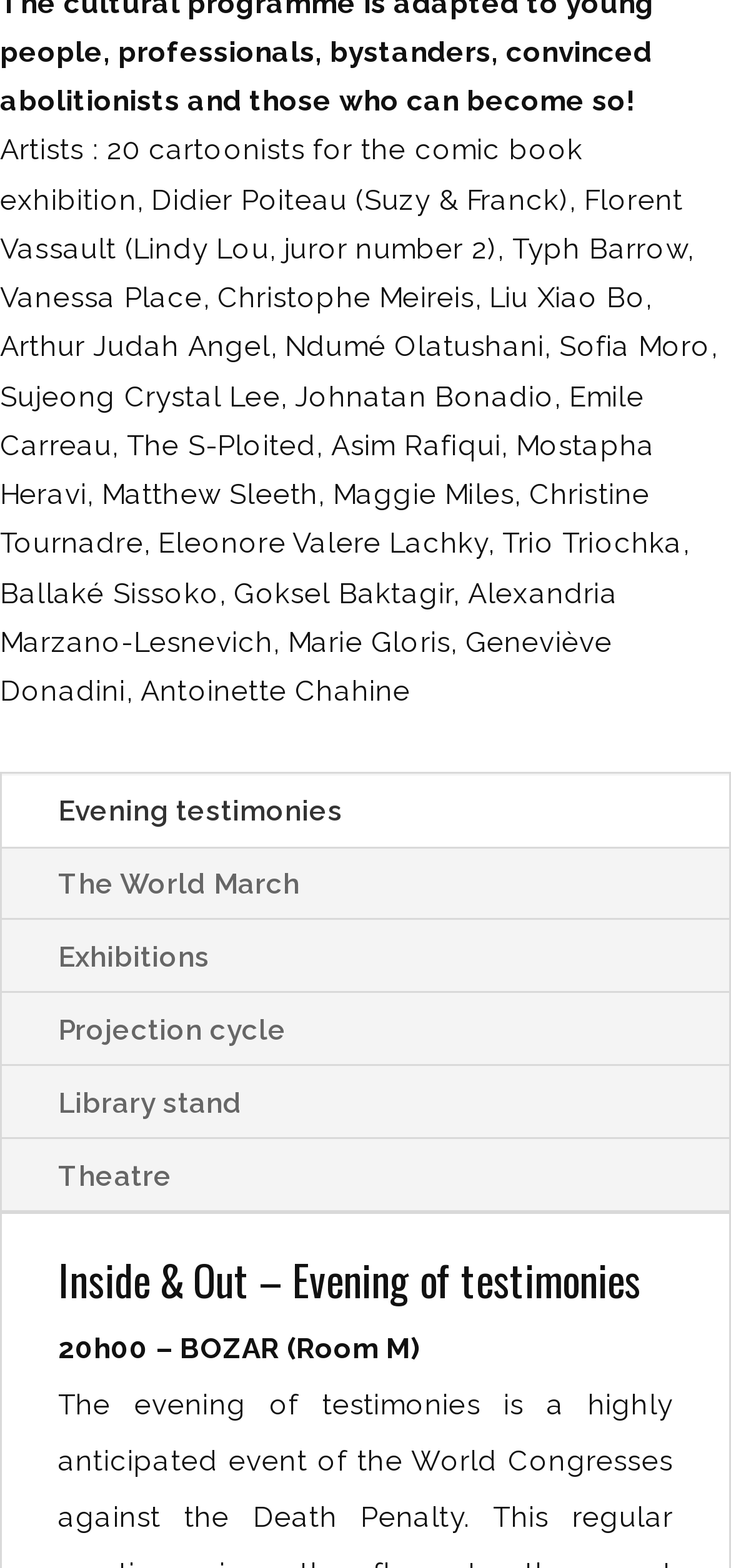Utilize the information from the image to answer the question in detail:
Where is the evening event taking place?

The answer can be found in the StaticText element with the text '20h00 – BOZAR (Room M)'. This element provides the location and time of the evening event.